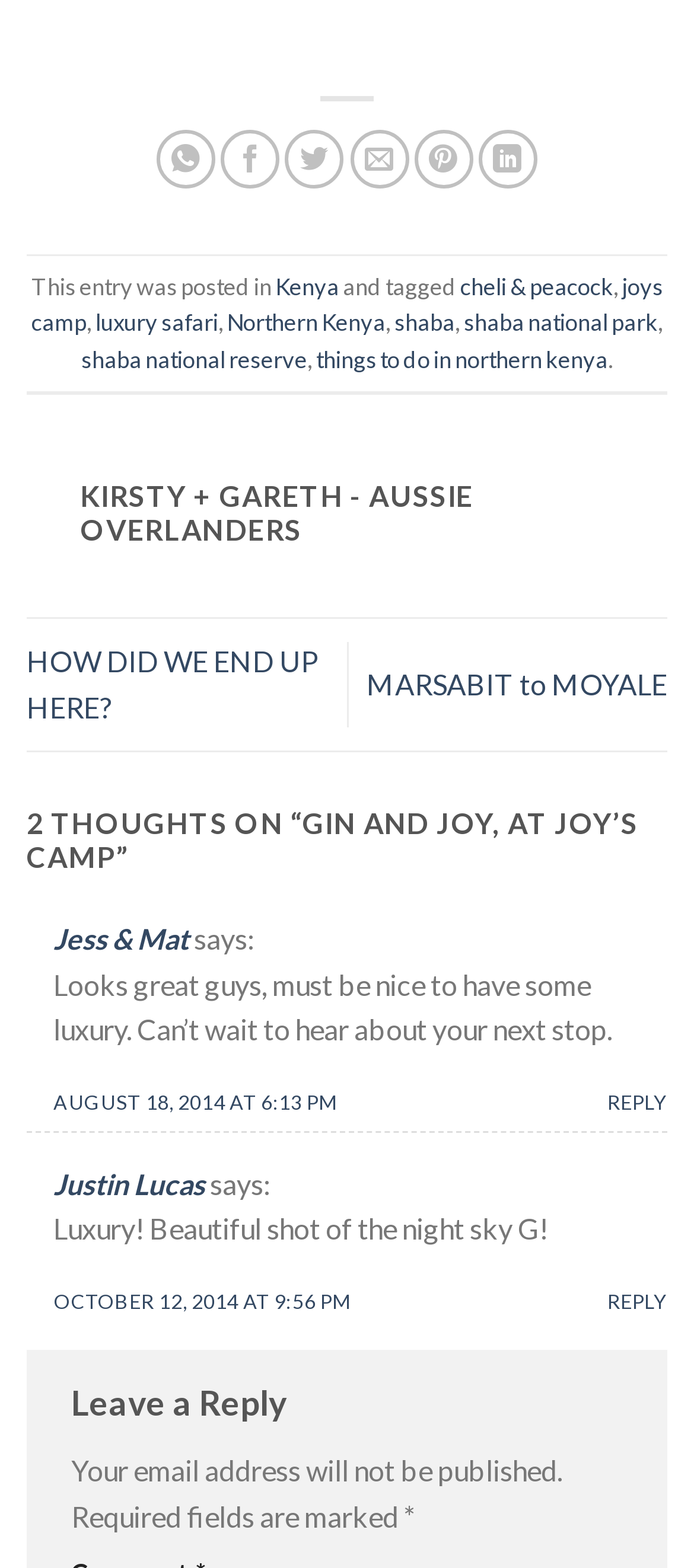How many social media sharing links are available?
Give a detailed explanation using the information visible in the image.

I counted the number of social media sharing links by looking at the links at the top of the webpage, which include 'Share on WhatsApp', 'Share on Facebook', 'Share on Twitter', 'Email to a Friend', 'Pin on Pinterest', and 'Share on LinkedIn'.